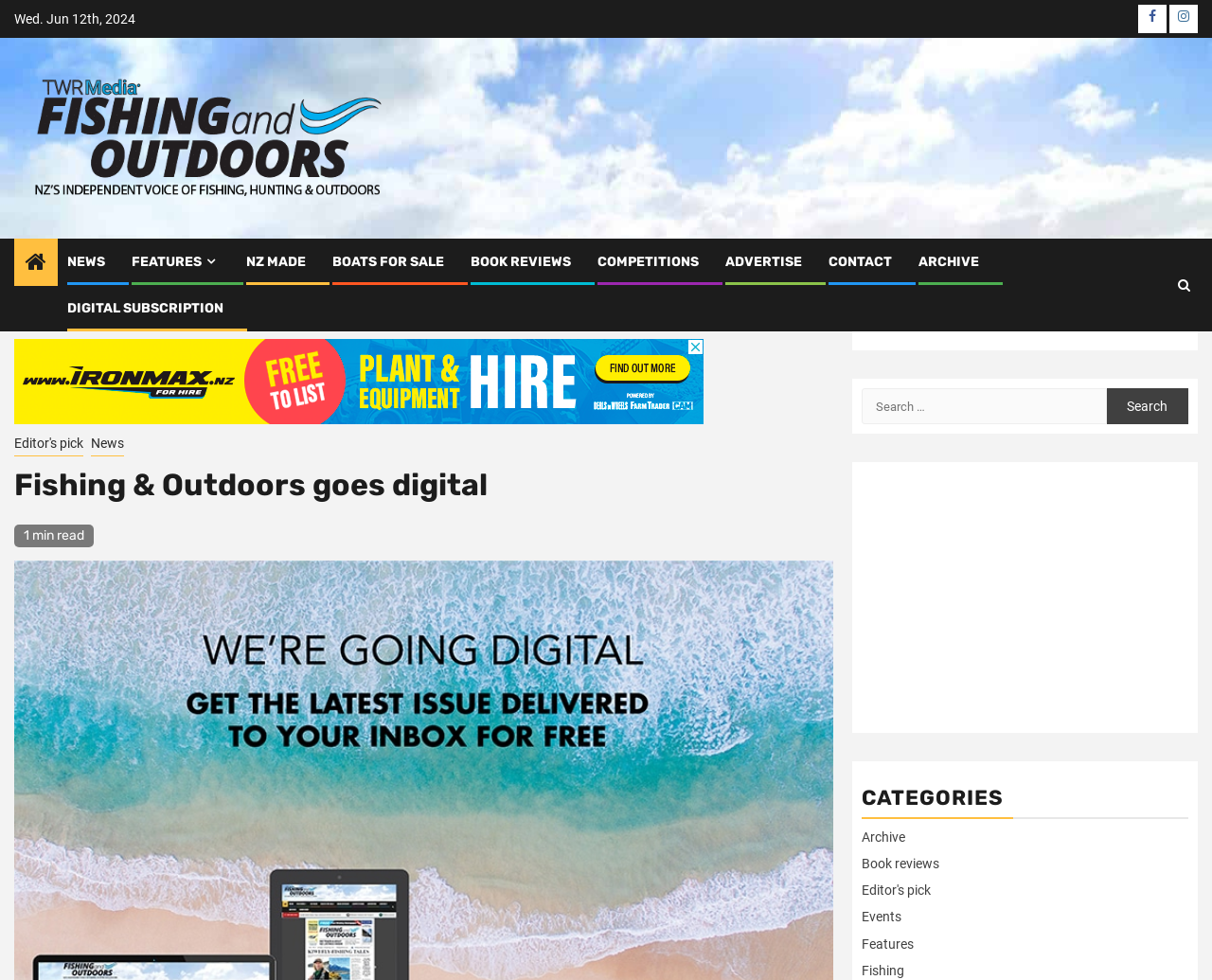Determine the bounding box coordinates of the region I should click to achieve the following instruction: "Read the latest news". Ensure the bounding box coordinates are four float numbers between 0 and 1, i.e., [left, top, right, bottom].

[0.055, 0.259, 0.087, 0.276]